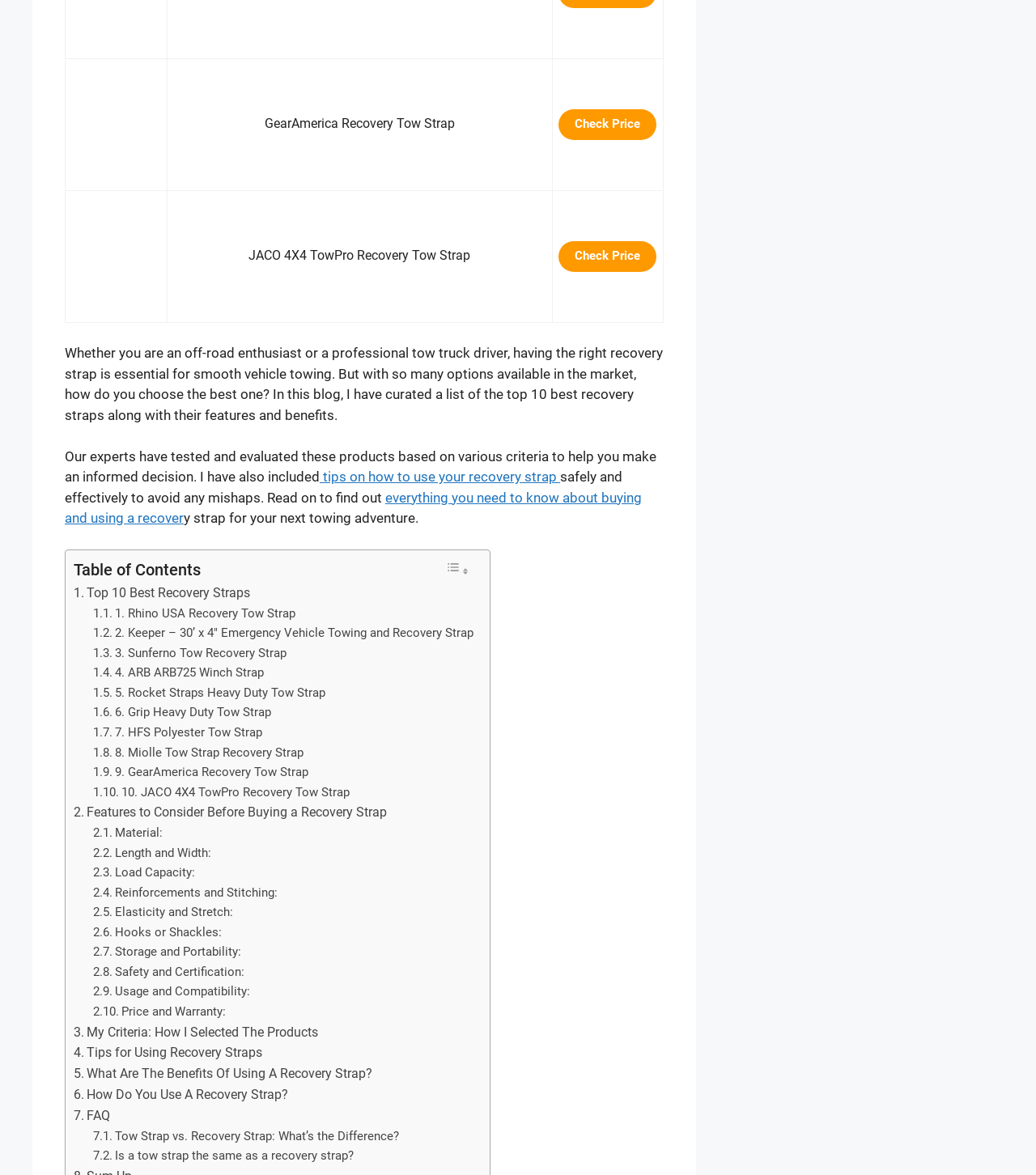Pinpoint the bounding box coordinates for the area that should be clicked to perform the following instruction: "Toggle the 'Table of Content'".

[0.426, 0.475, 0.457, 0.494]